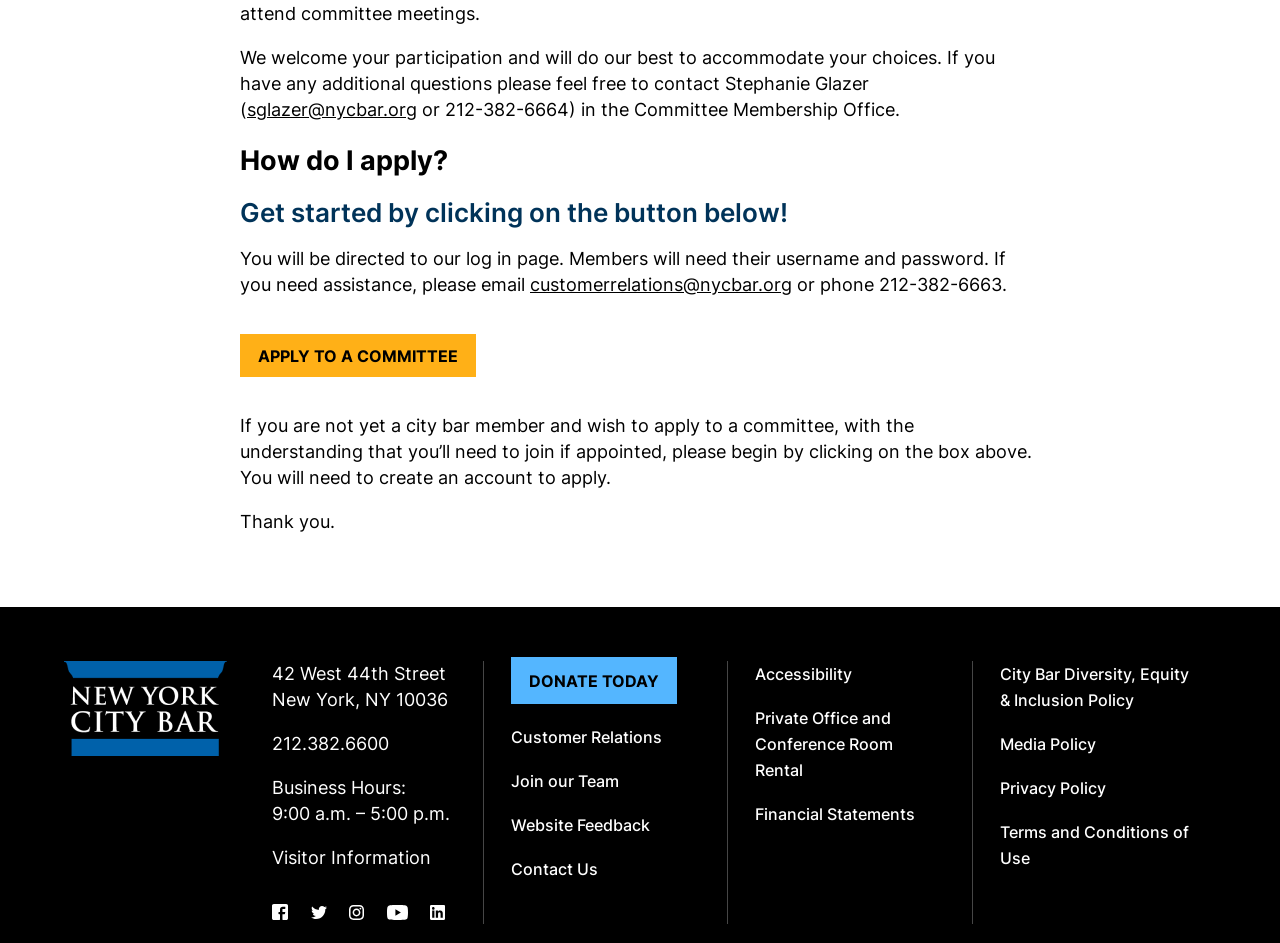Provide the bounding box coordinates, formatted as (top-left x, top-left y, bottom-right x, bottom-right y), with all values being floating point numbers between 0 and 1. Identify the bounding box of the UI element that matches the description: Join our Team

[0.399, 0.817, 0.483, 0.838]